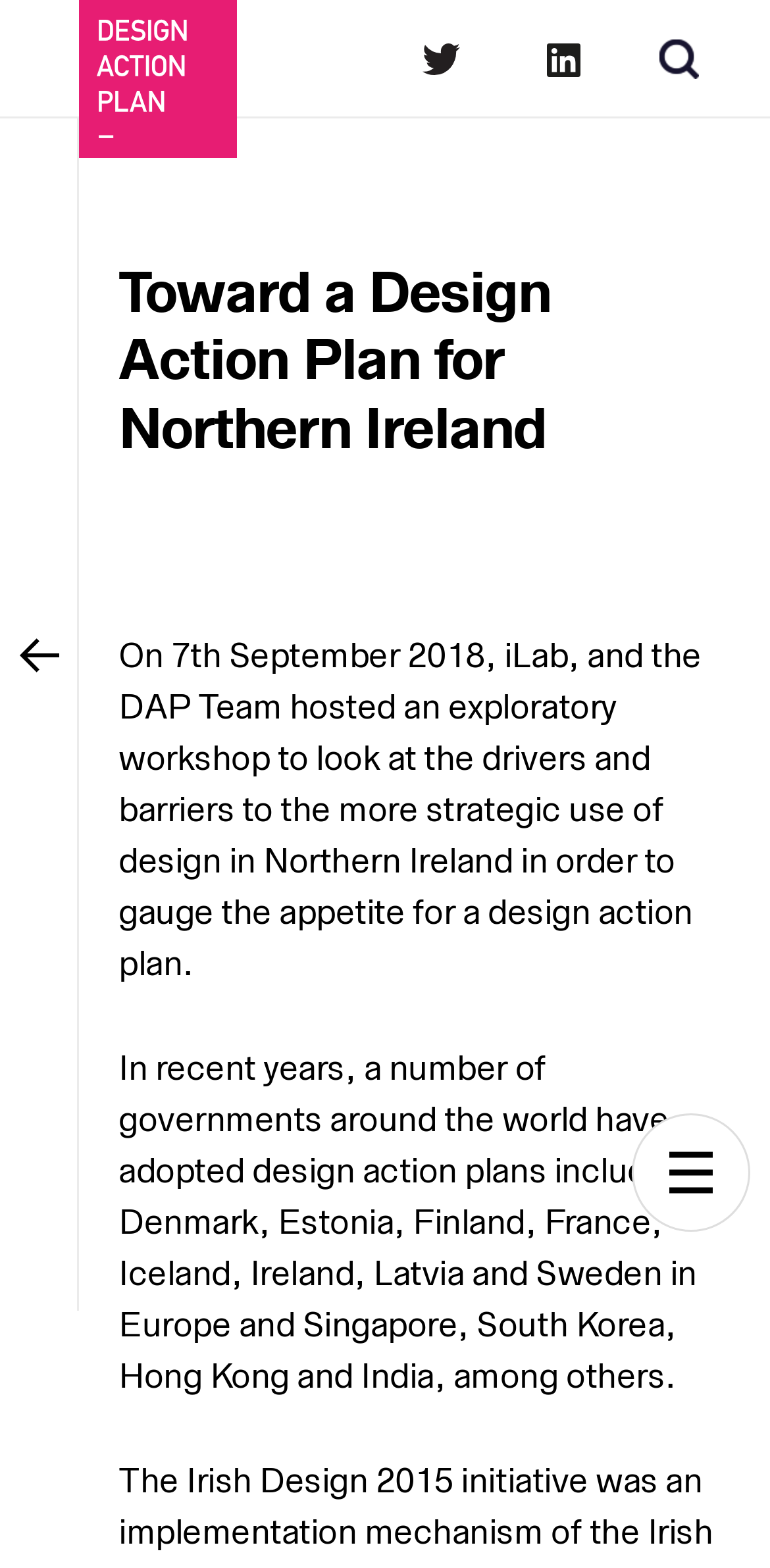What is the location mentioned in the text?
Please use the image to provide a one-word or short phrase answer.

Northern Ireland